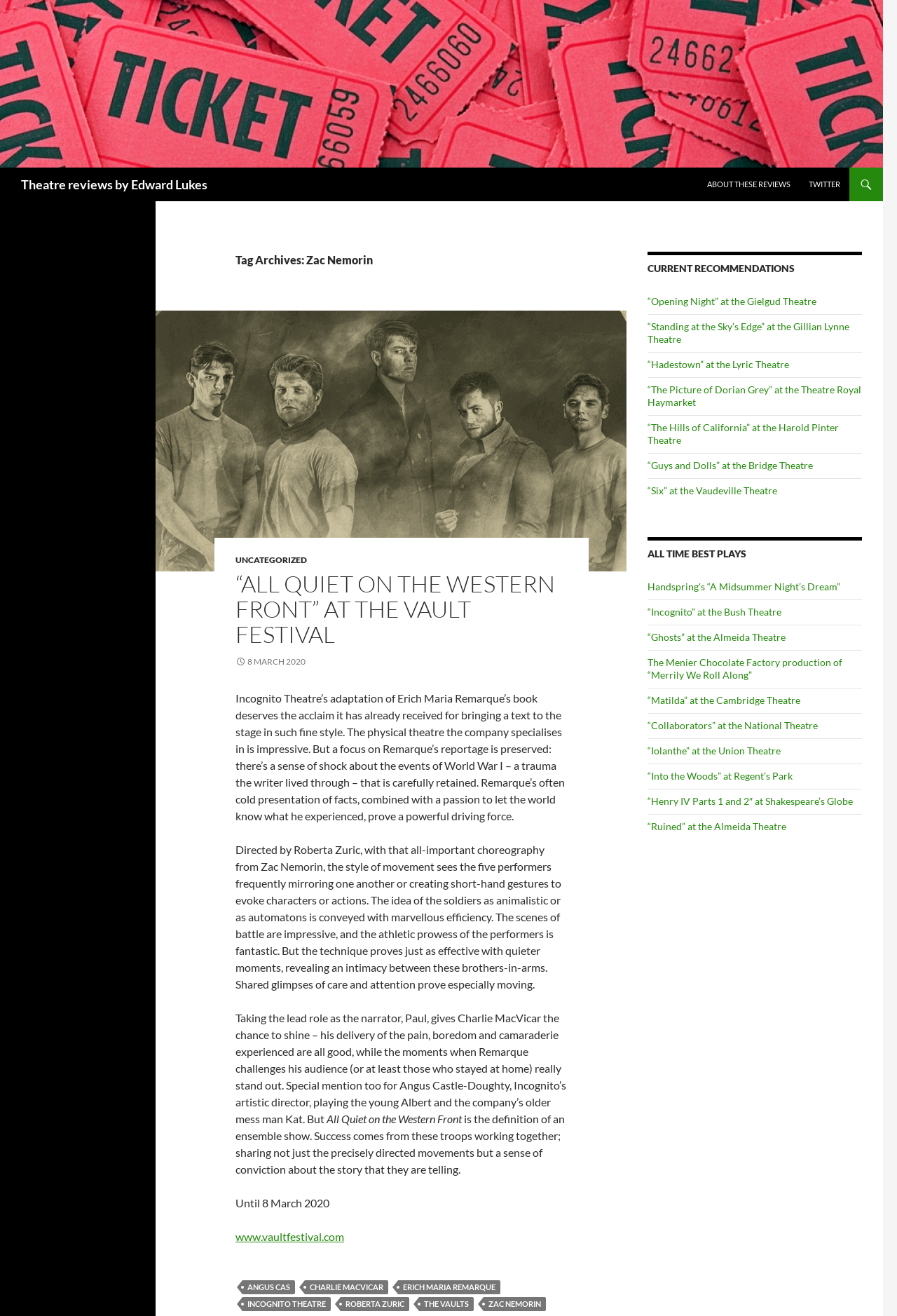What is the name of the theatre where the play is being performed?
Could you give a comprehensive explanation in response to this question?

The name of the theatre where the play is being performed can be found in the link element with the text 'www.vaultfestival.com'.